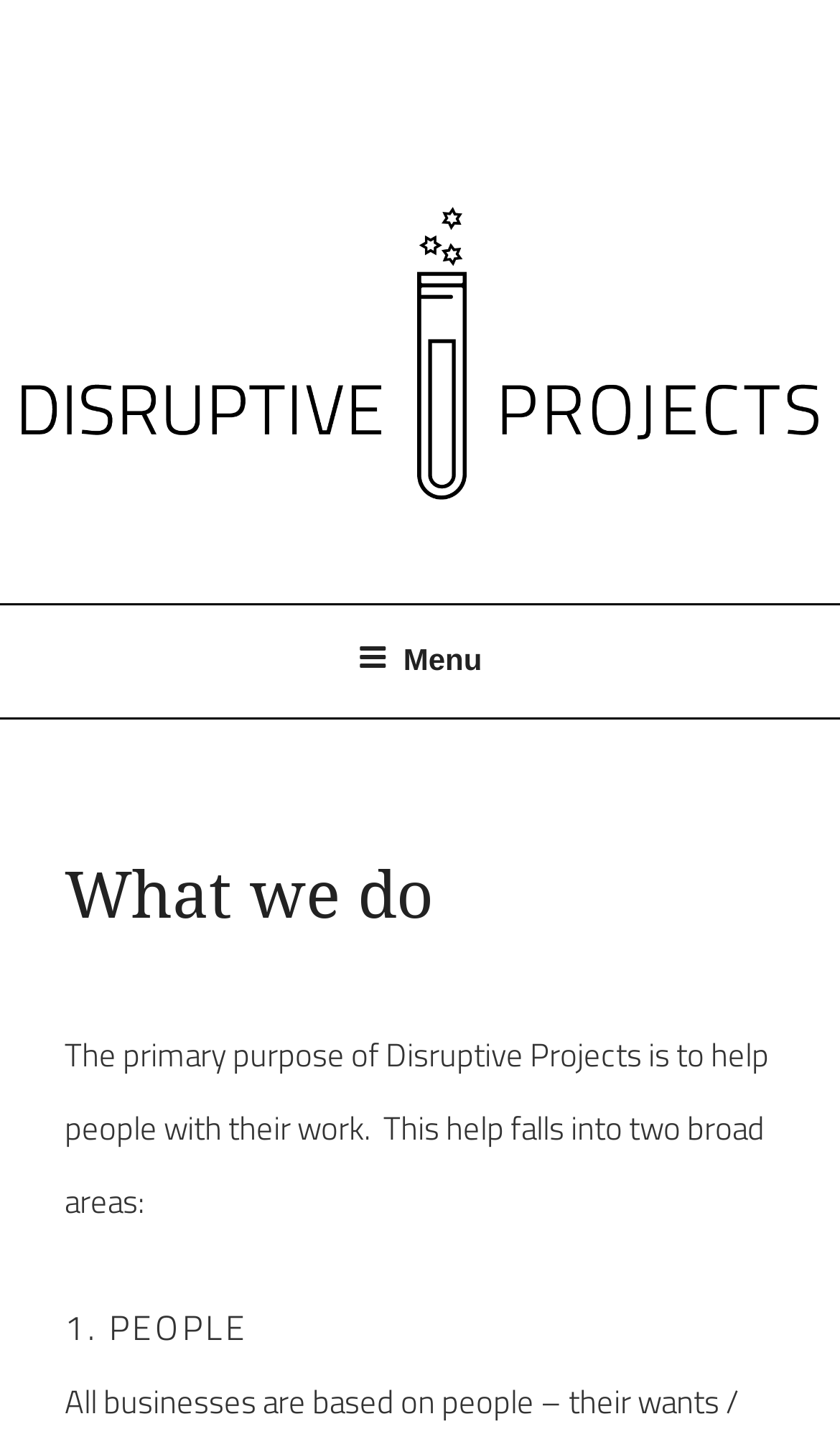Answer the following inquiry with a single word or phrase:
What is the primary purpose of Disruptive Projects?

Help people with their work